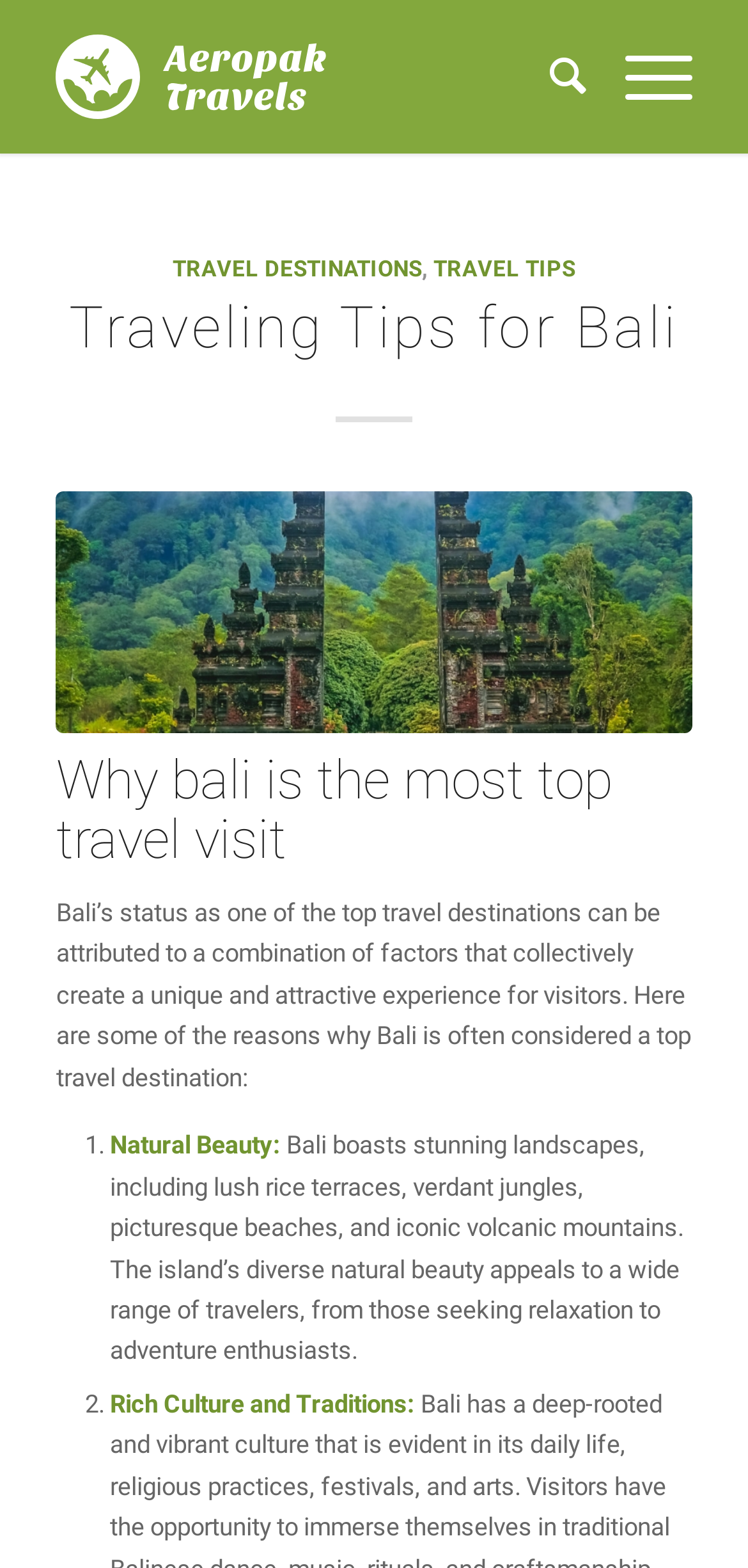Determine the heading of the webpage and extract its text content.

Traveling Tips for Bali